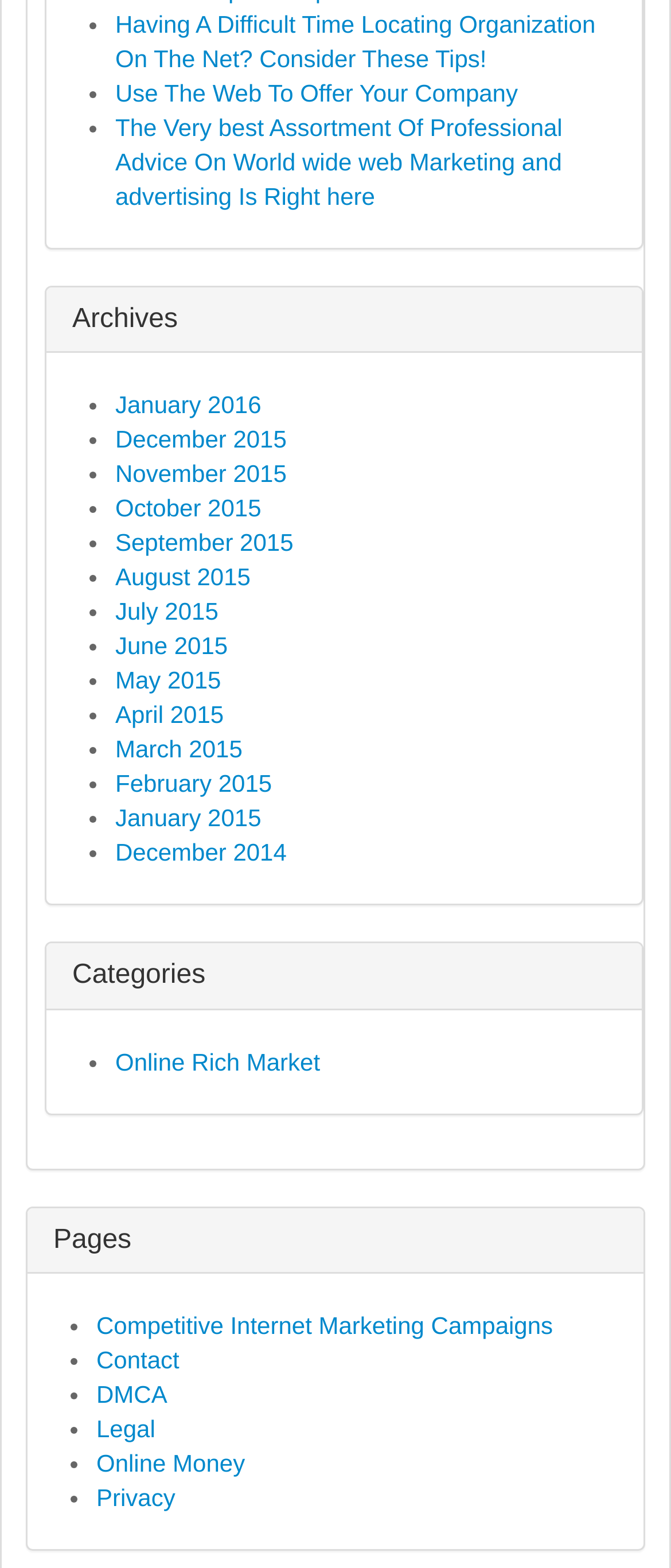How many headings are on this webpage?
Please respond to the question with a detailed and thorough explanation.

I identified three headings on this webpage: 'Archives', 'Categories', and 'Pages'.